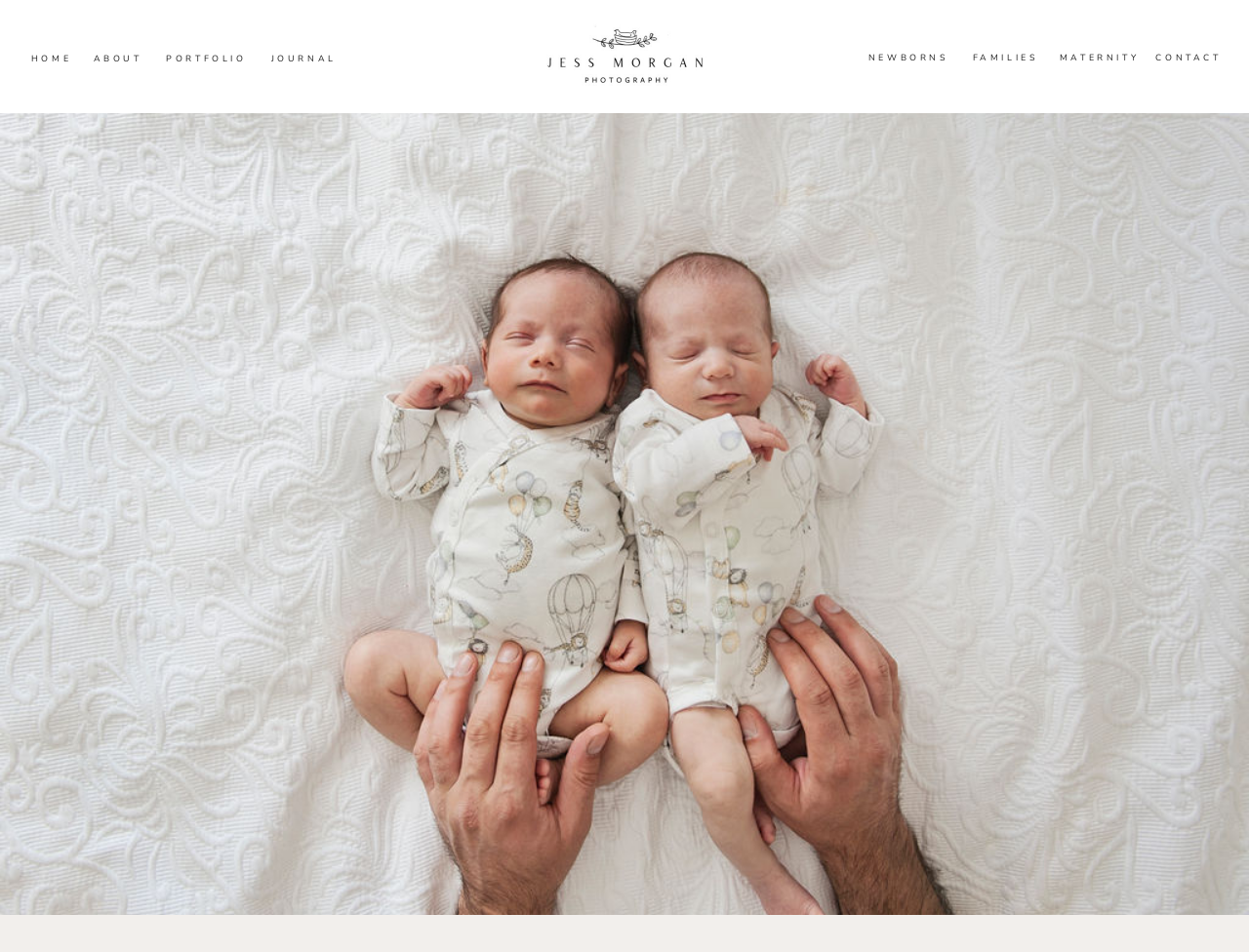Respond to the following question using a concise word or phrase: 
What is the position of the 'CONTACT' link?

Top right